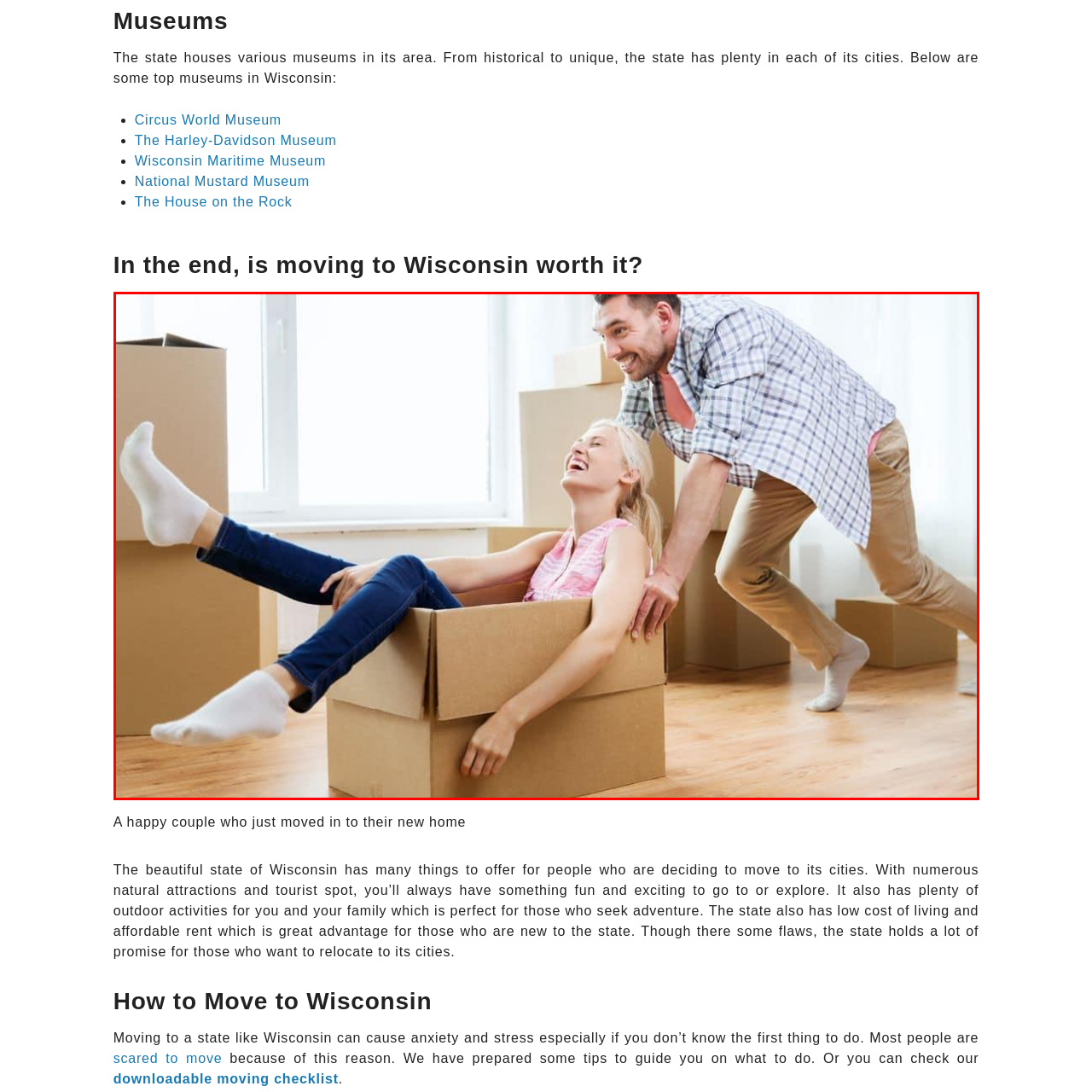Inspect the picture enclosed by the red border, What is the atmosphere in the new home? Provide your answer as a single word or phrase.

cozy yet lively